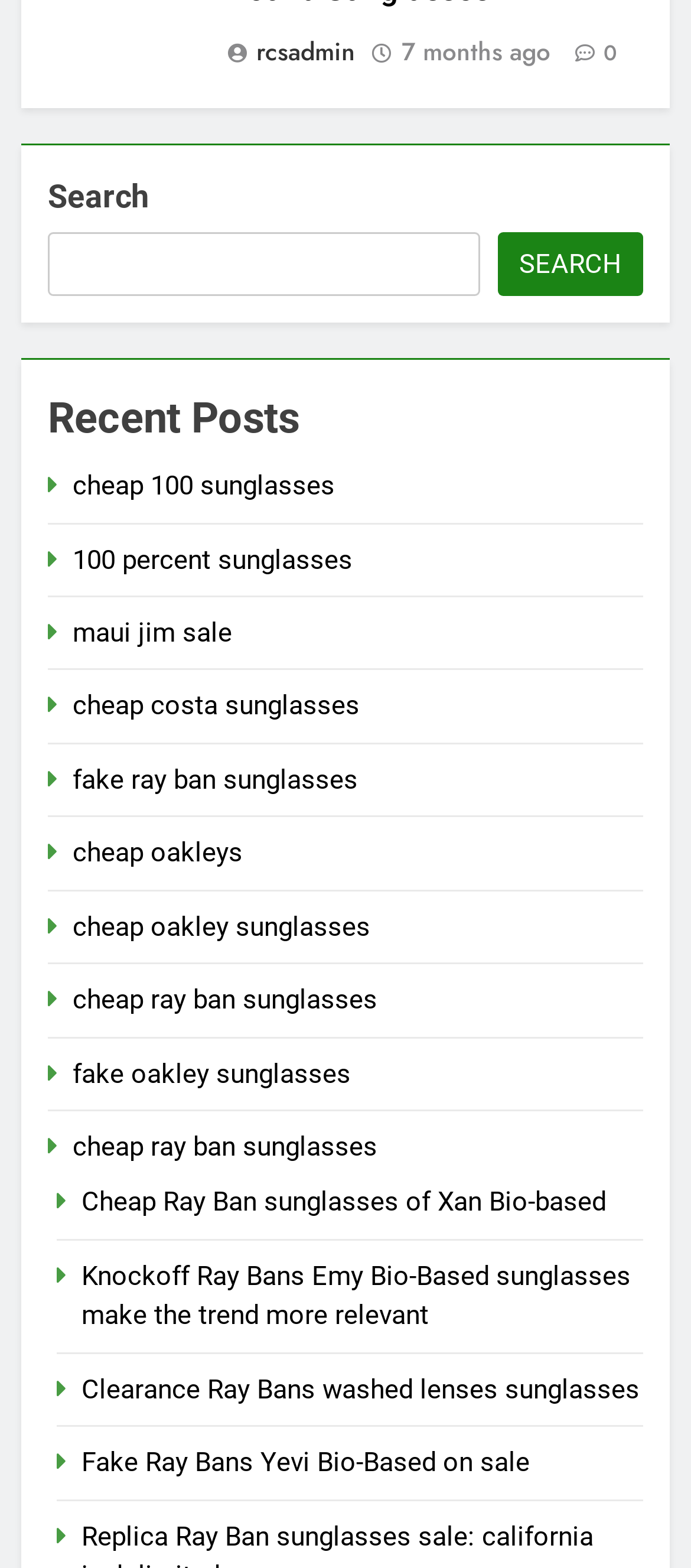Identify the bounding box coordinates of the specific part of the webpage to click to complete this instruction: "click on recent posts".

[0.069, 0.247, 0.931, 0.287]